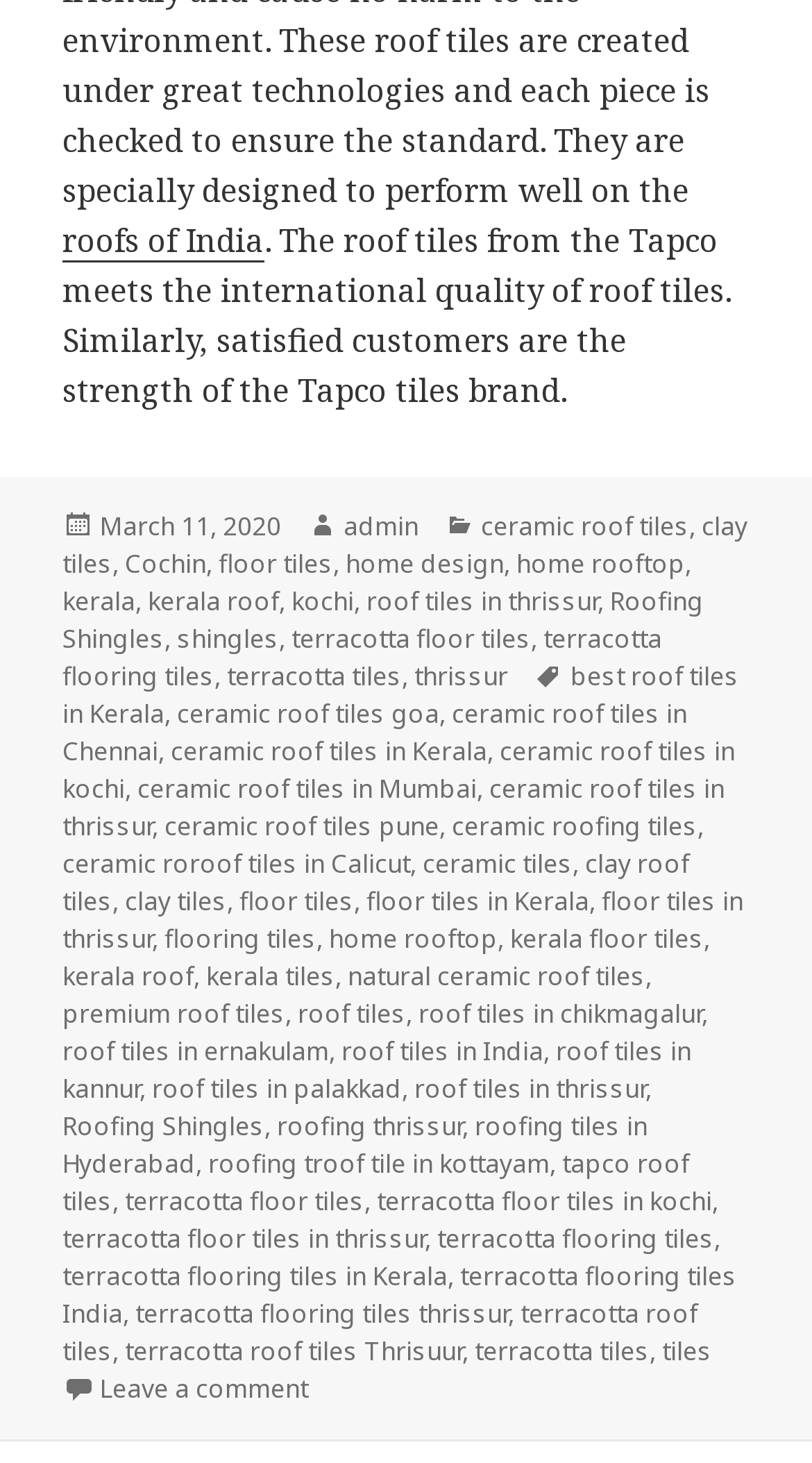Indicate the bounding box coordinates of the clickable region to achieve the following instruction: "Click on the link 'ceramic roof tiles'."

[0.592, 0.347, 0.849, 0.373]